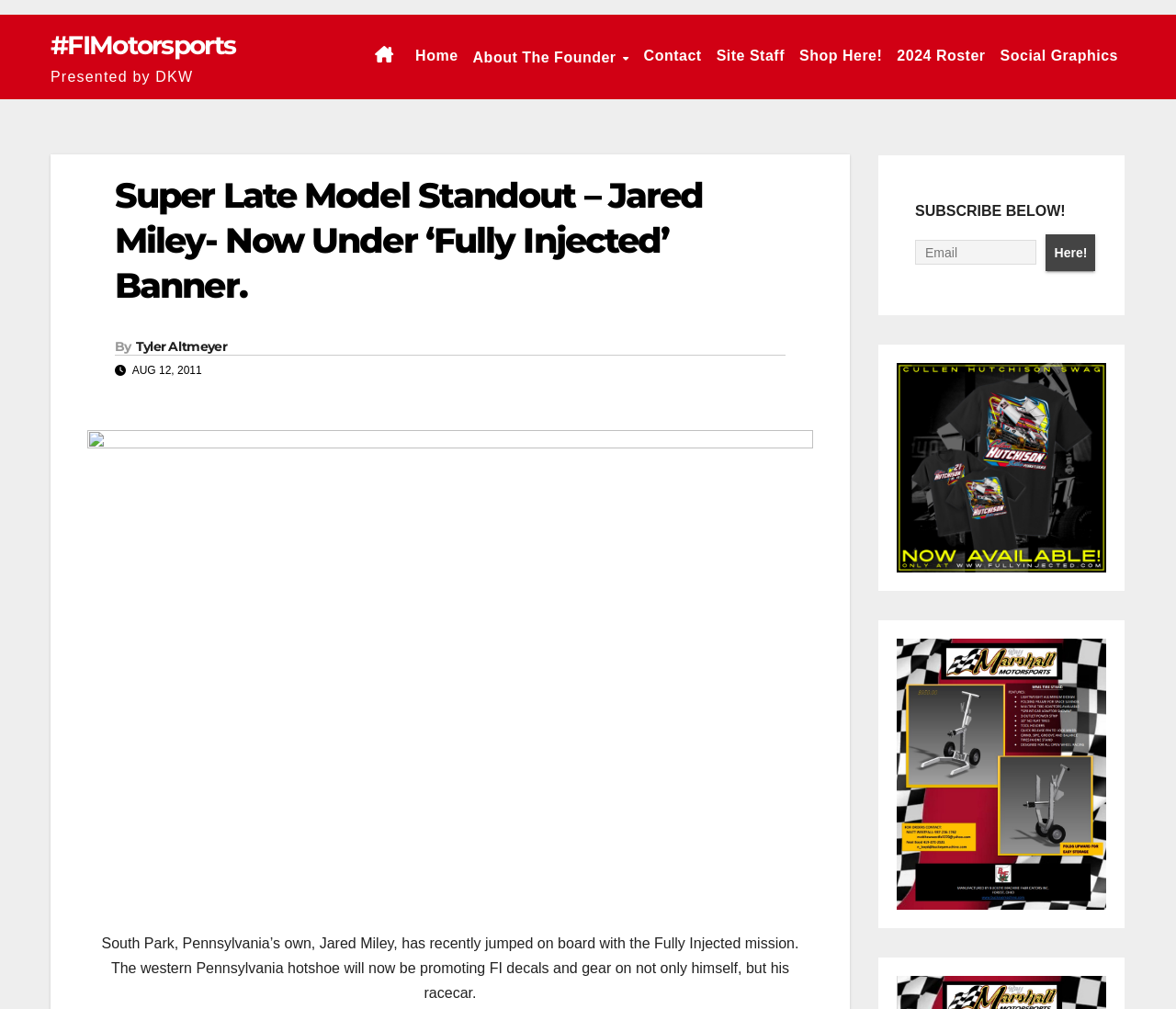Please specify the bounding box coordinates in the format (top-left x, top-left y, bottom-right x, bottom-right y), with all values as floating point numbers between 0 and 1. Identify the bounding box of the UI element described by: Shop Here!

[0.673, 0.015, 0.757, 0.097]